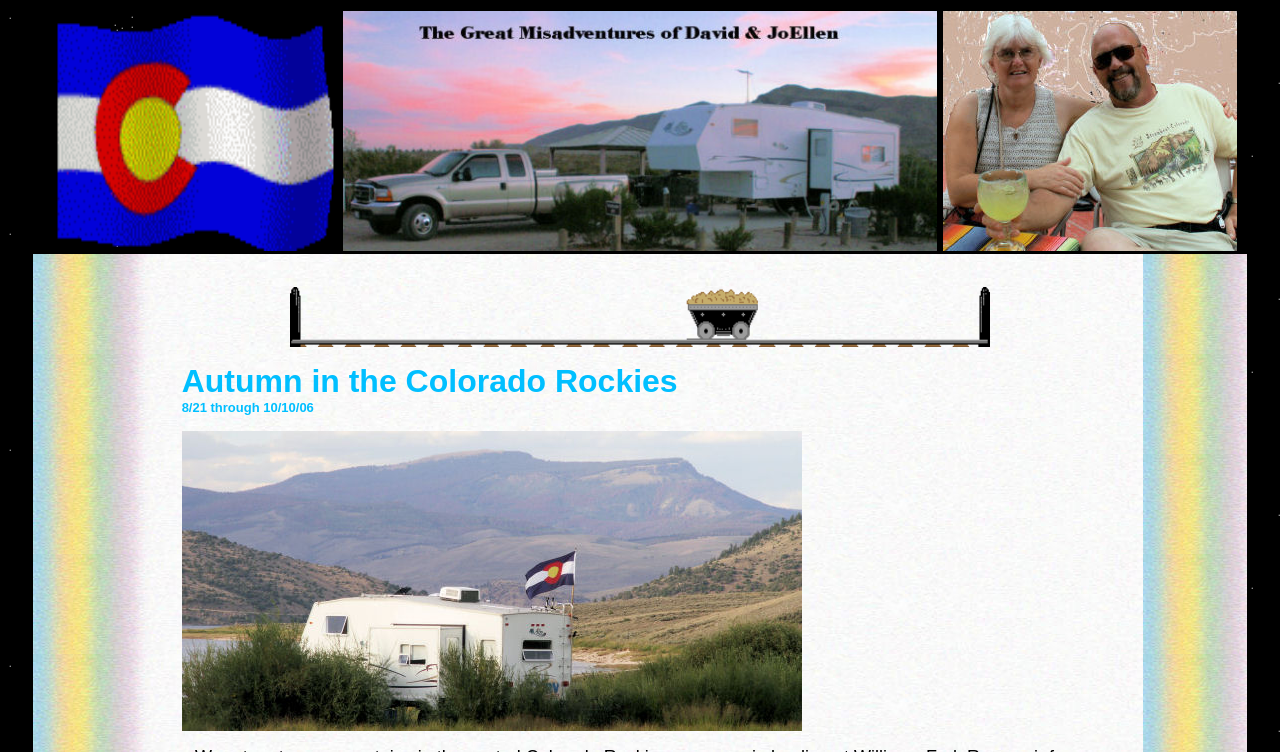What is the size of the largest image?
Provide a short answer using one word or a brief phrase based on the image.

Largest